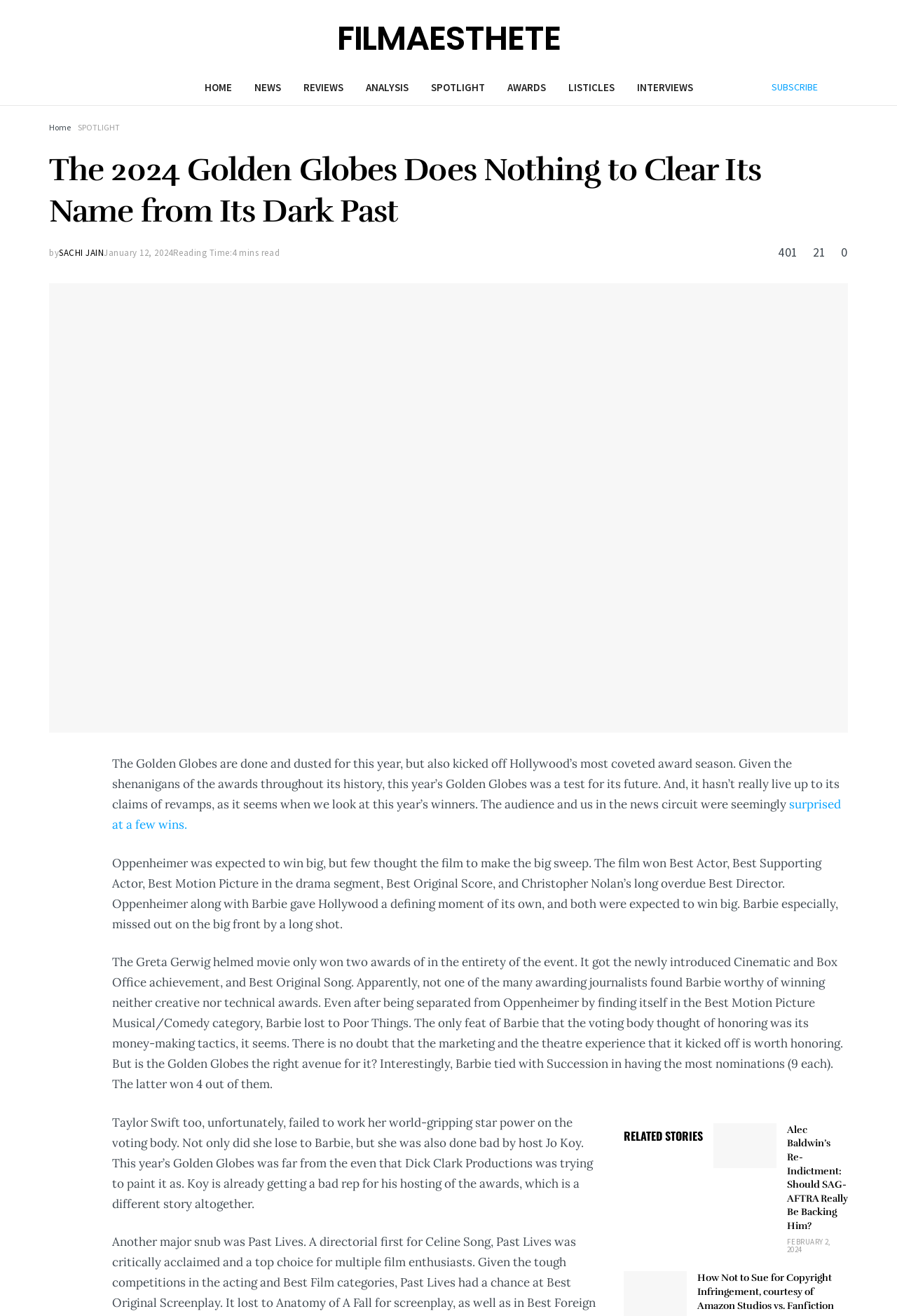Find the bounding box coordinates of the element I should click to carry out the following instruction: "Subscribe to the newsletter".

[0.856, 0.061, 0.912, 0.071]